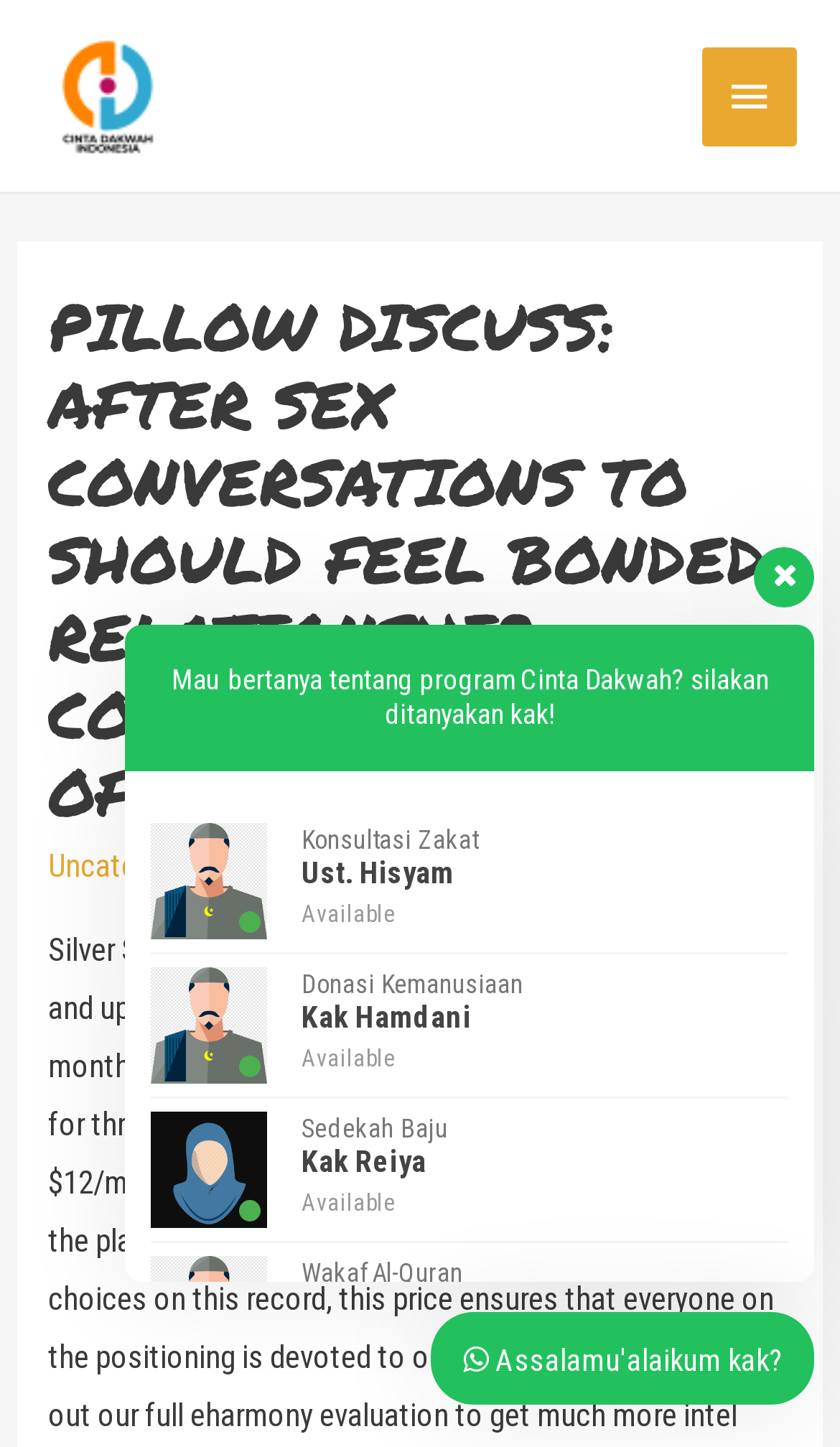Give a one-word or phrase response to the following question: What is the organization mentioned in the top-left corner?

Yayasan Cinta Dakwah Indonesia